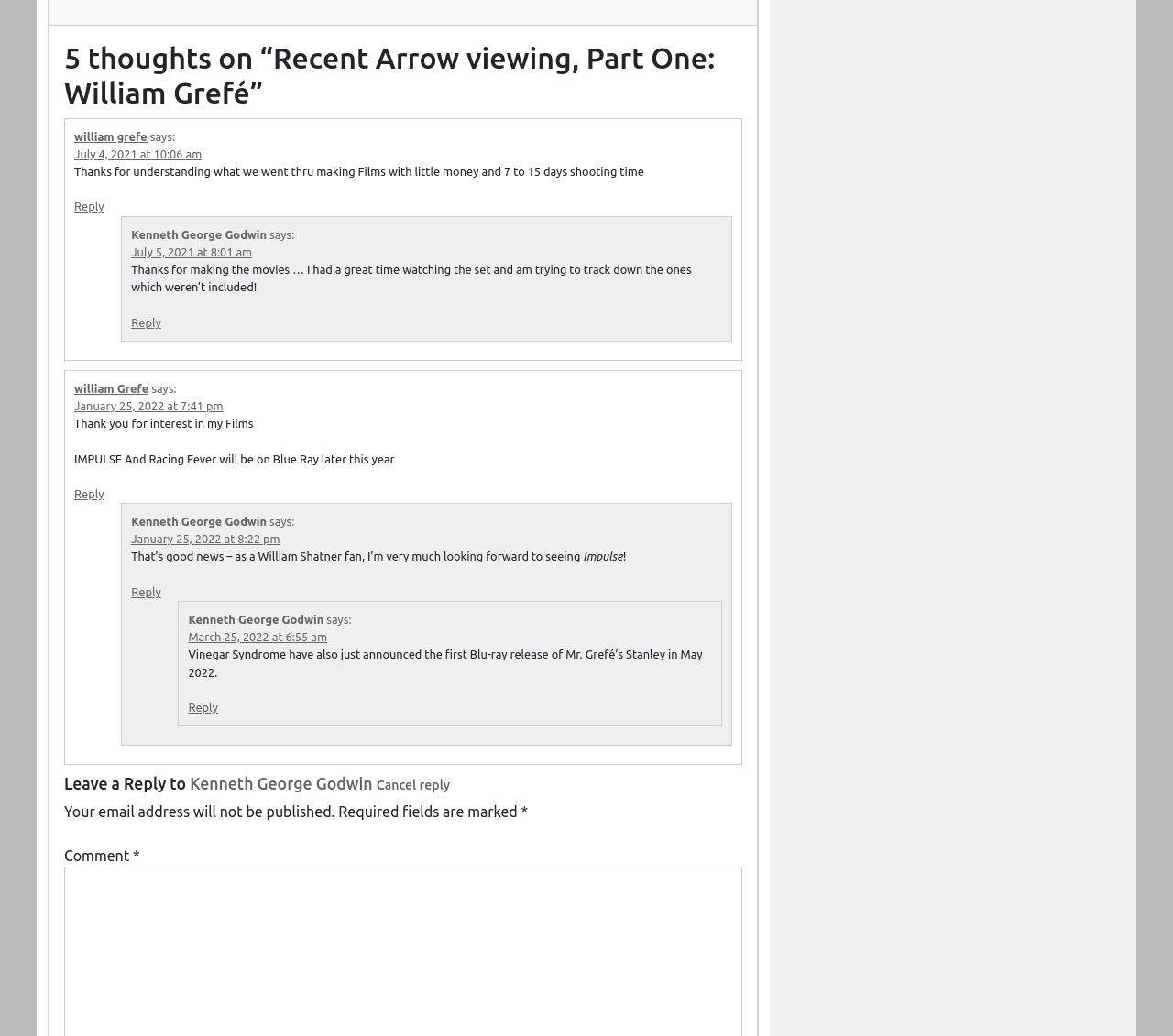Please identify the bounding box coordinates of the element's region that needs to be clicked to fulfill the following instruction: "Reply to Kenneth George Godwin". The bounding box coordinates should consist of four float numbers between 0 and 1, i.e., [left, top, right, bottom].

[0.16, 0.676, 0.186, 0.689]